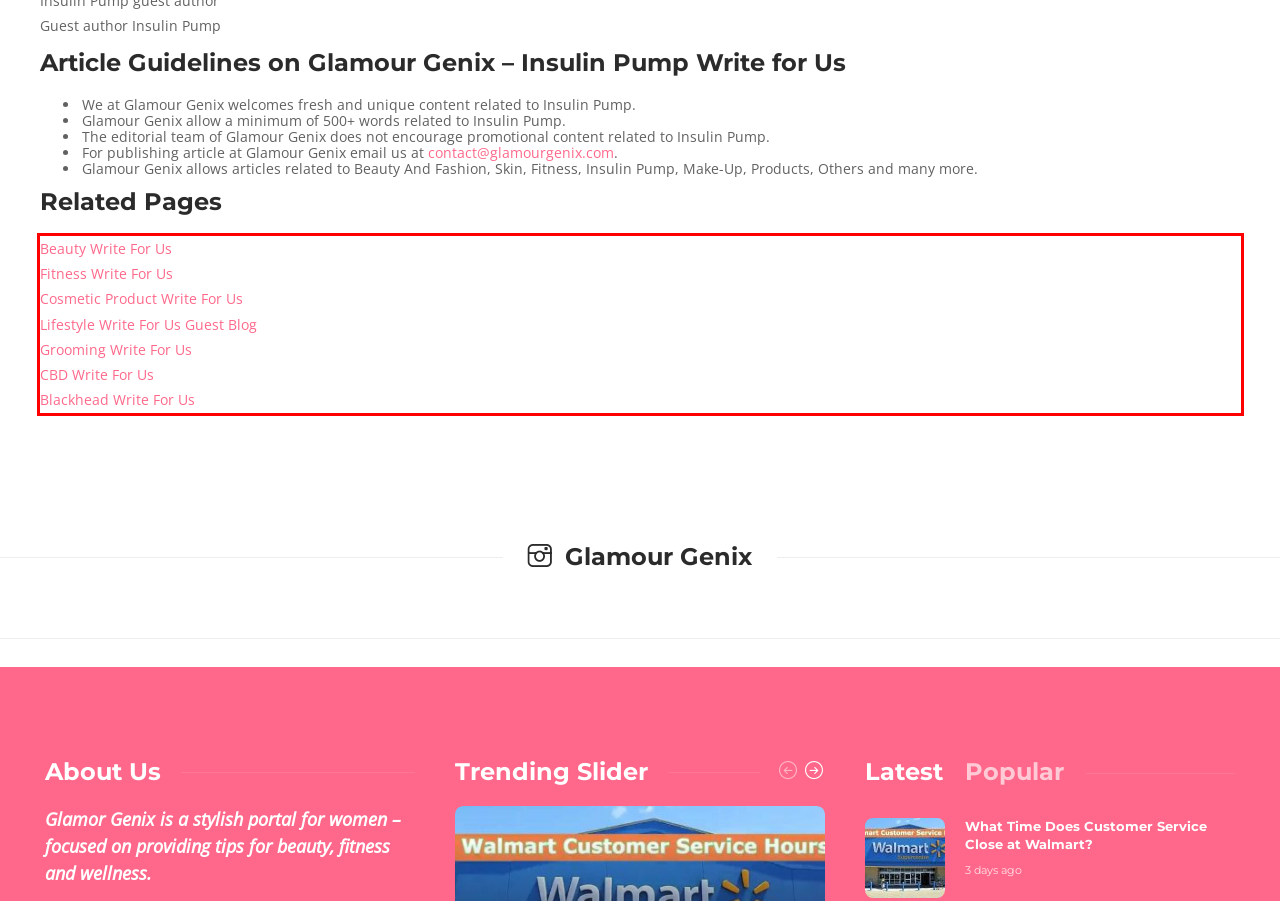There is a screenshot of a webpage with a red bounding box around a UI element. Please use OCR to extract the text within the red bounding box.

Beauty Write For Us Fitness Write For Us Cosmetic Product Write For Us Lifestyle Write For Us Guest Blog Grooming Write For Us CBD Write For Us Blackhead Write For Us